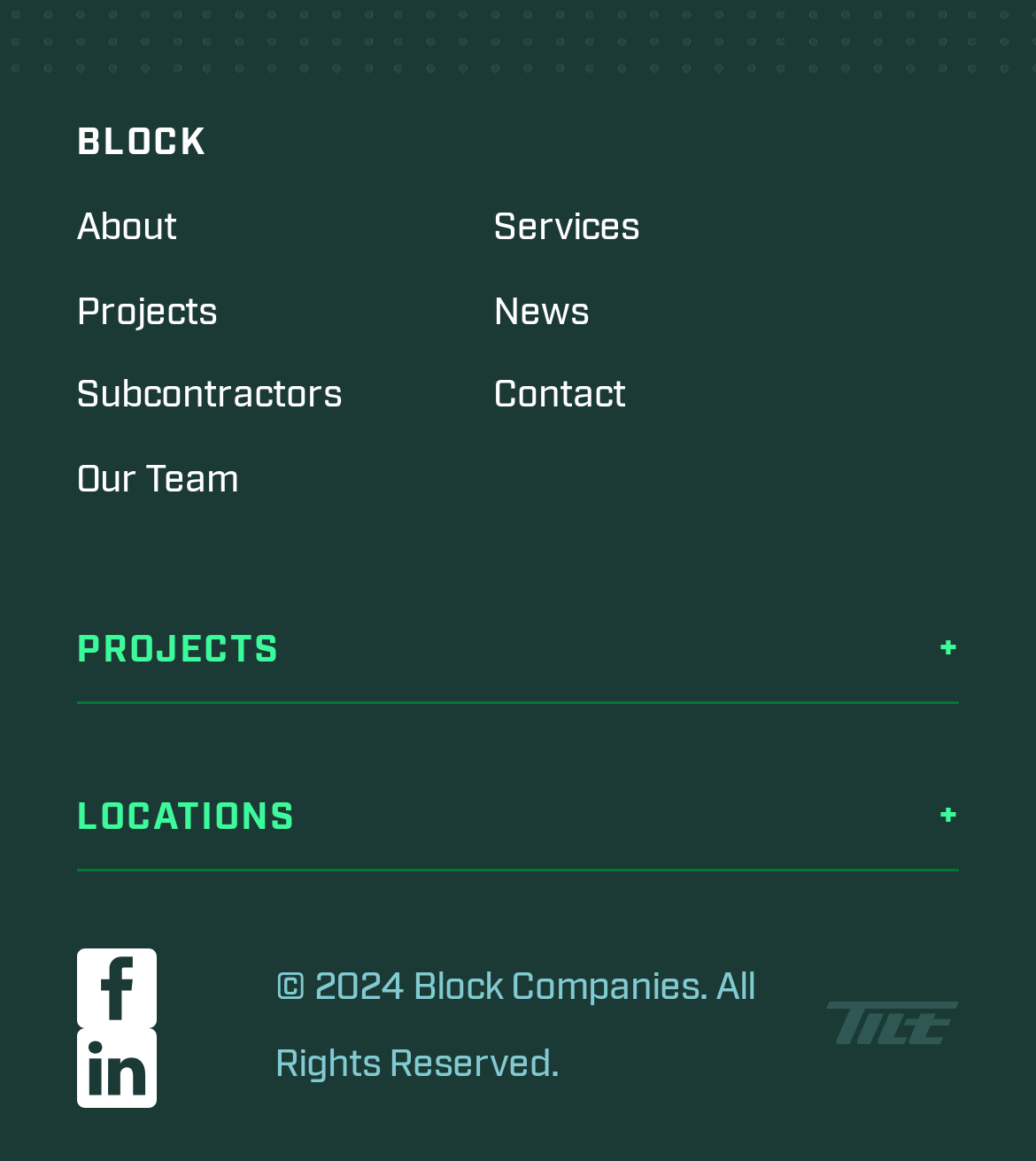Provide the bounding box coordinates of the section that needs to be clicked to accomplish the following instruction: "view locations."

[0.074, 0.66, 0.926, 0.749]